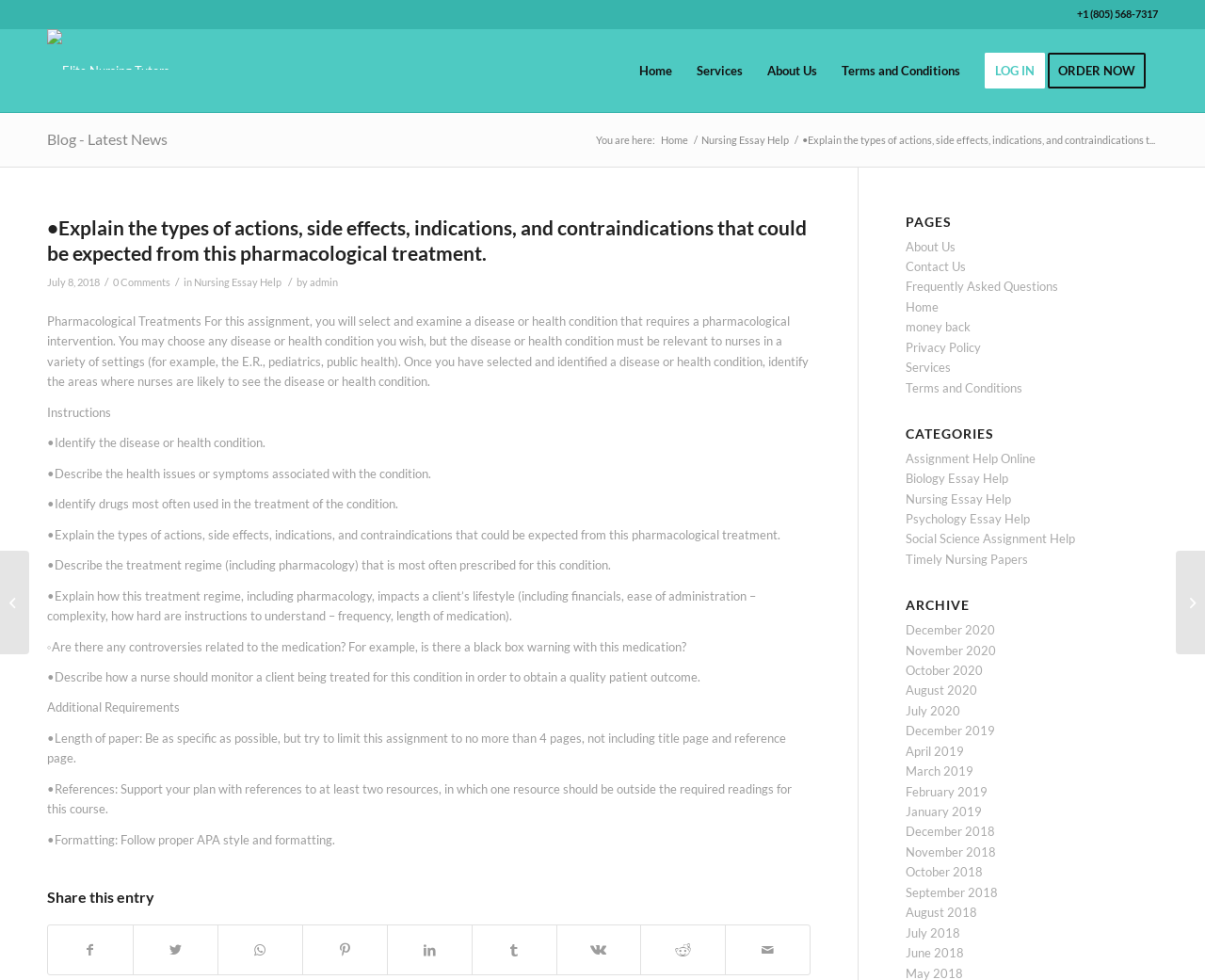What is the date of the blog post?
Answer with a single word or short phrase according to what you see in the image.

July 8, 2018